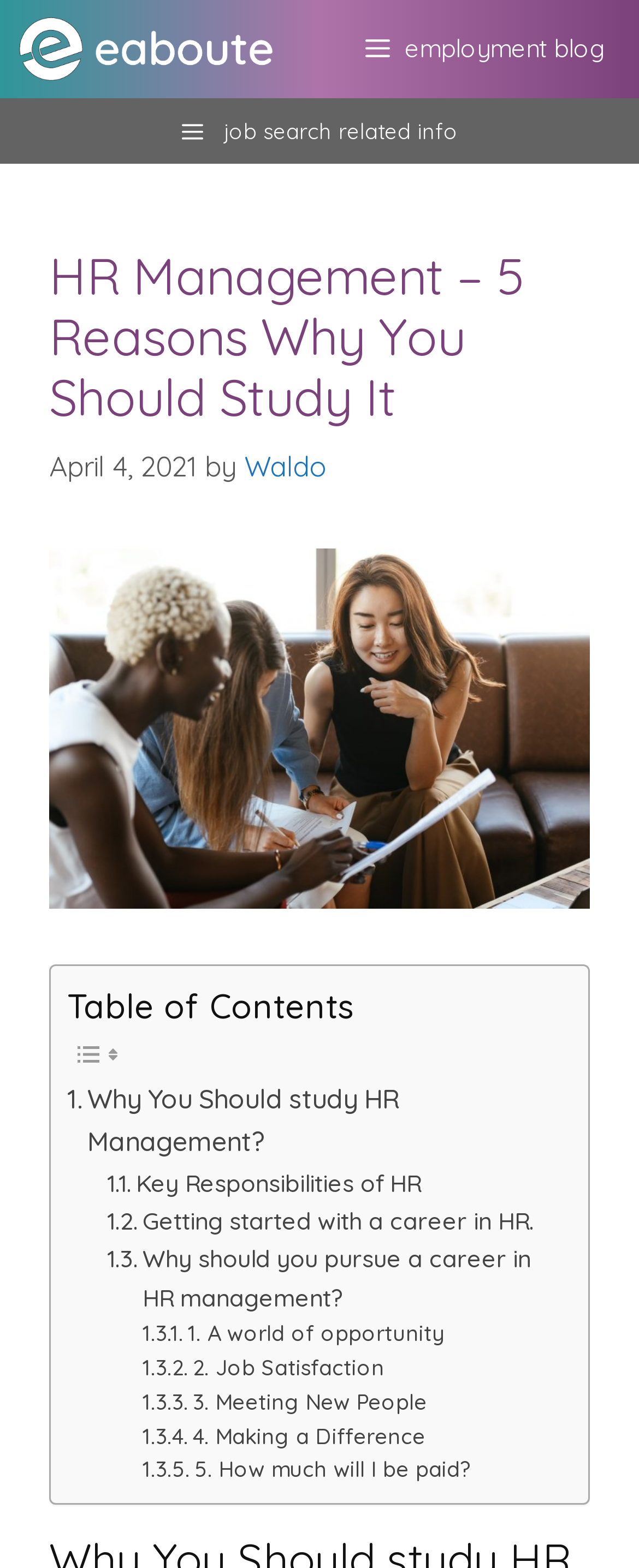Please locate the bounding box coordinates of the element's region that needs to be clicked to follow the instruction: "view the image about HR management". The bounding box coordinates should be provided as four float numbers between 0 and 1, i.e., [left, top, right, bottom].

[0.077, 0.349, 0.923, 0.579]